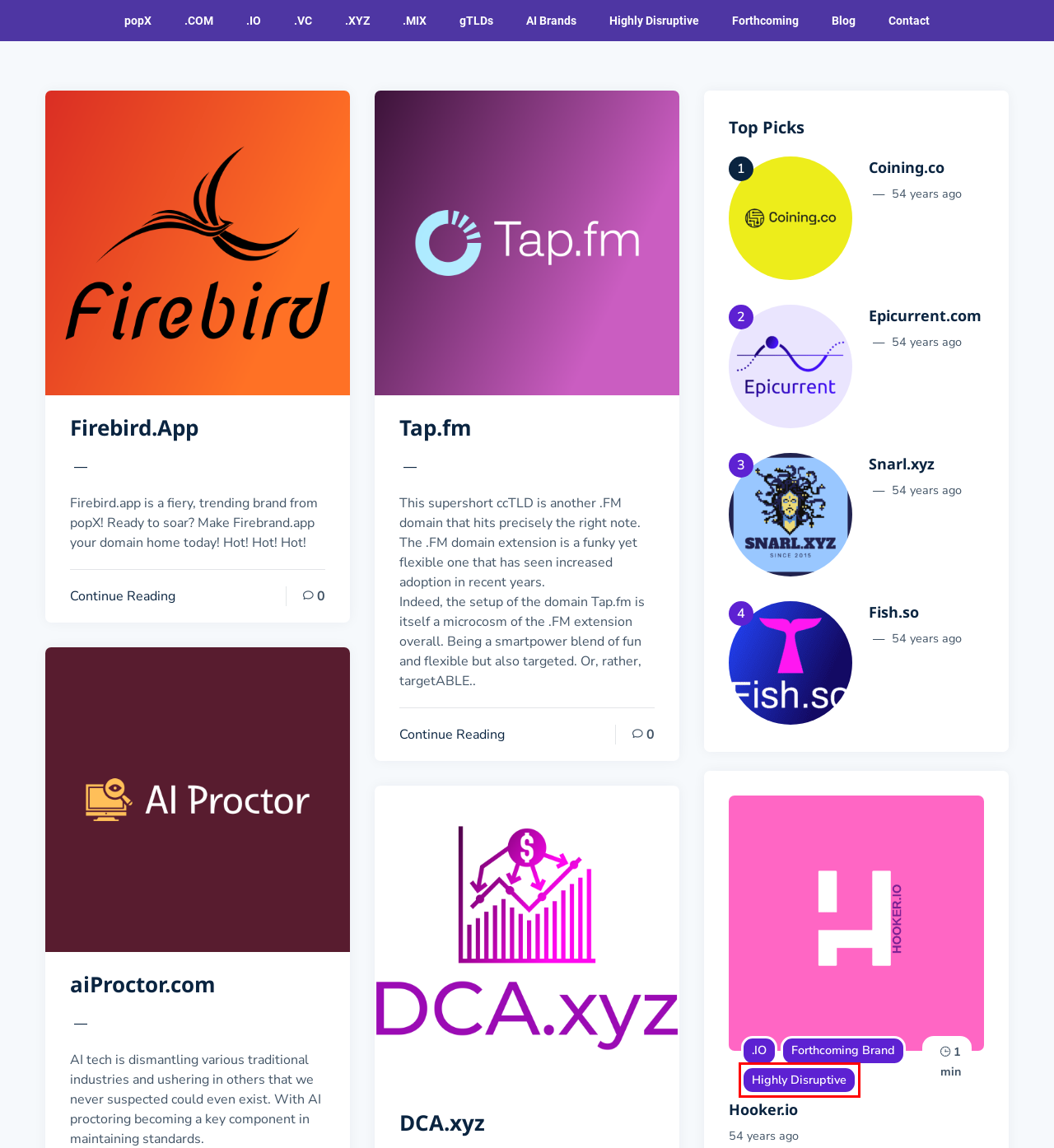Given a screenshot of a webpage featuring a red bounding box, identify the best matching webpage description for the new page after the element within the red box is clicked. Here are the options:
A. Highly Disruptive Archives | popX
B. Contact | popX
C. Coining.co | popX
D. Forthcoming Brand Archives | popX
E. .MIX Archives | popX
F. Blog Archives | popX
G. A disruptive approach to domains.. popX
H. .VC Archives | popX

A